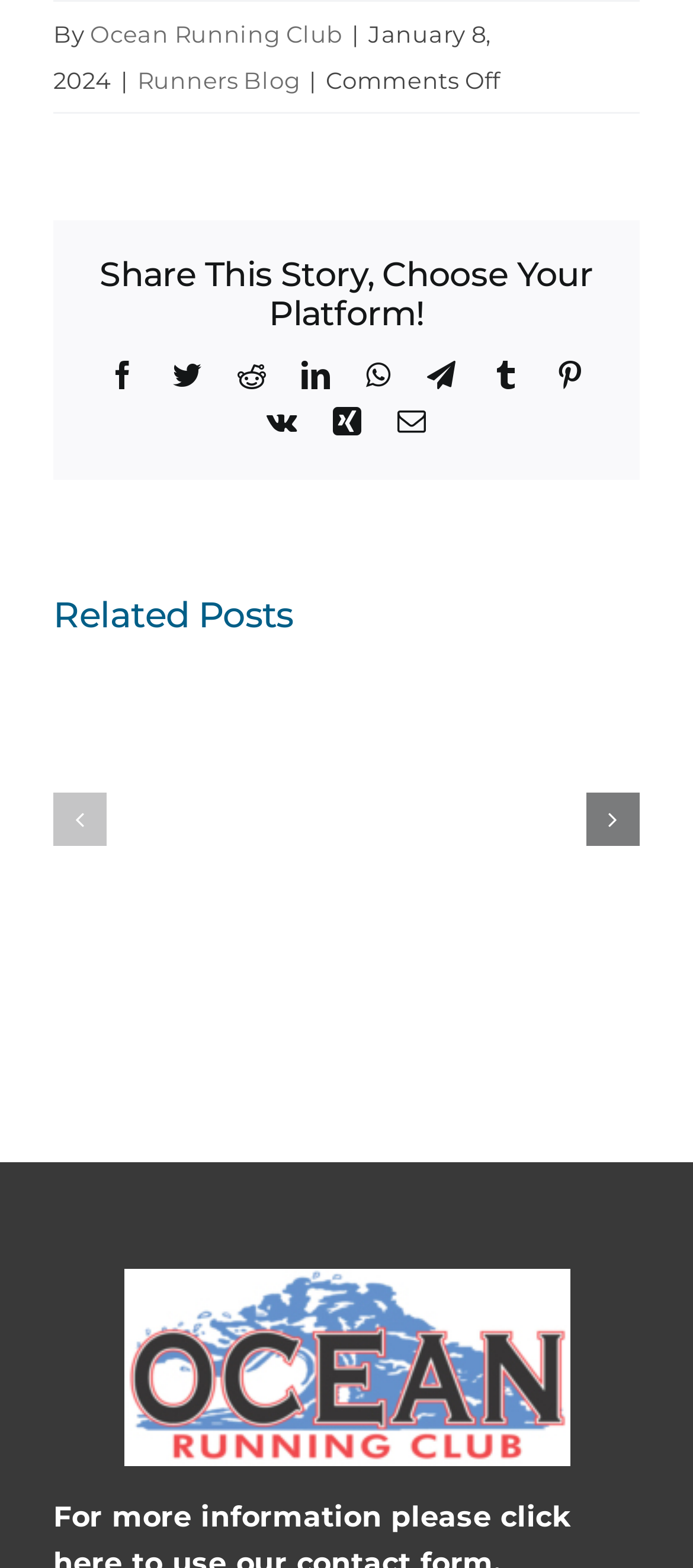Give the bounding box coordinates for this UI element: "Xing". The coordinates should be four float numbers between 0 and 1, arranged as [left, top, right, bottom].

[0.48, 0.259, 0.522, 0.277]